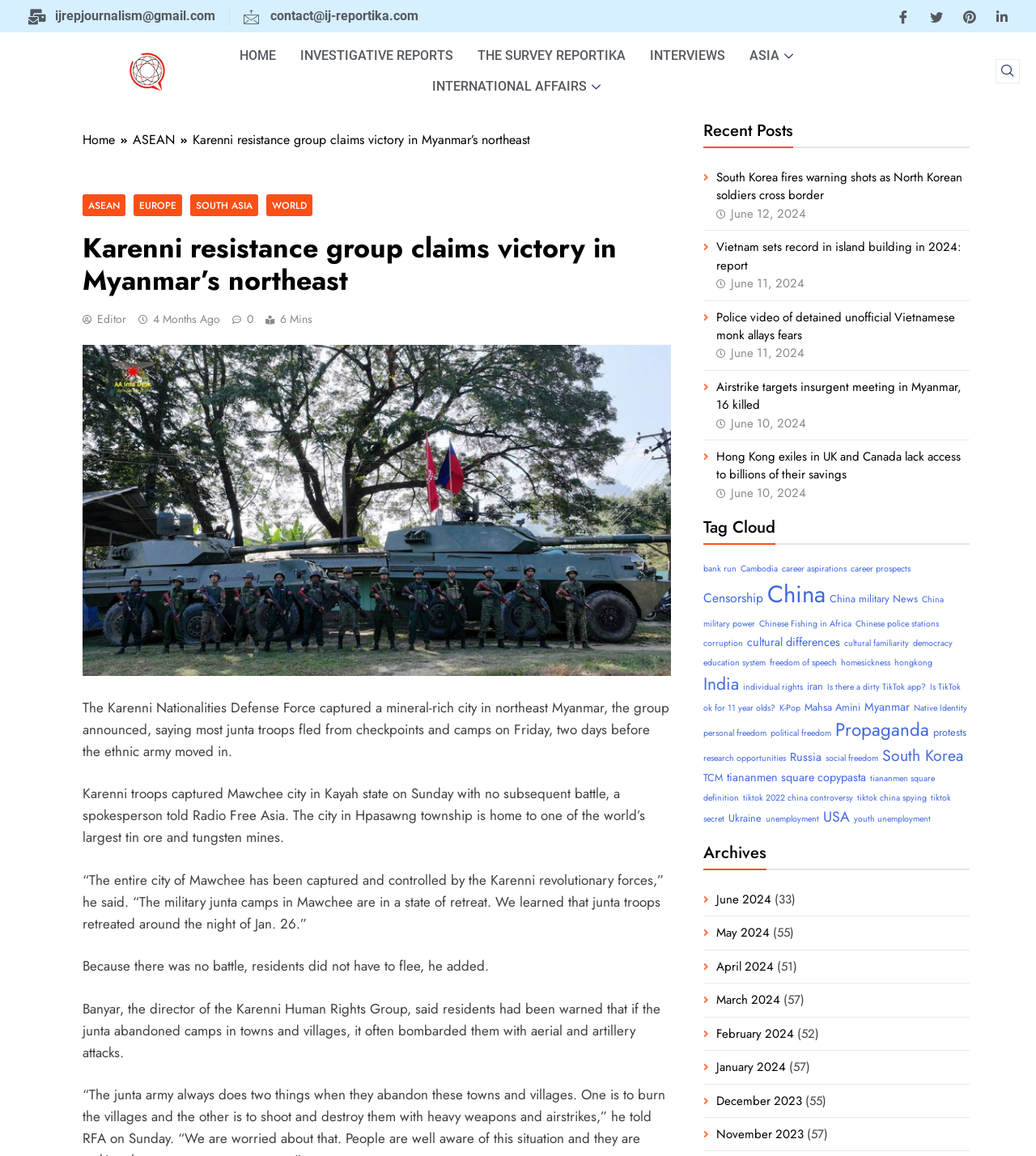Determine the bounding box coordinates of the region to click in order to accomplish the following instruction: "Read the article about Karenni resistance group claims victory in Myanmar’s northeast". Provide the coordinates as four float numbers between 0 and 1, specifically [left, top, right, bottom].

[0.08, 0.201, 0.648, 0.257]